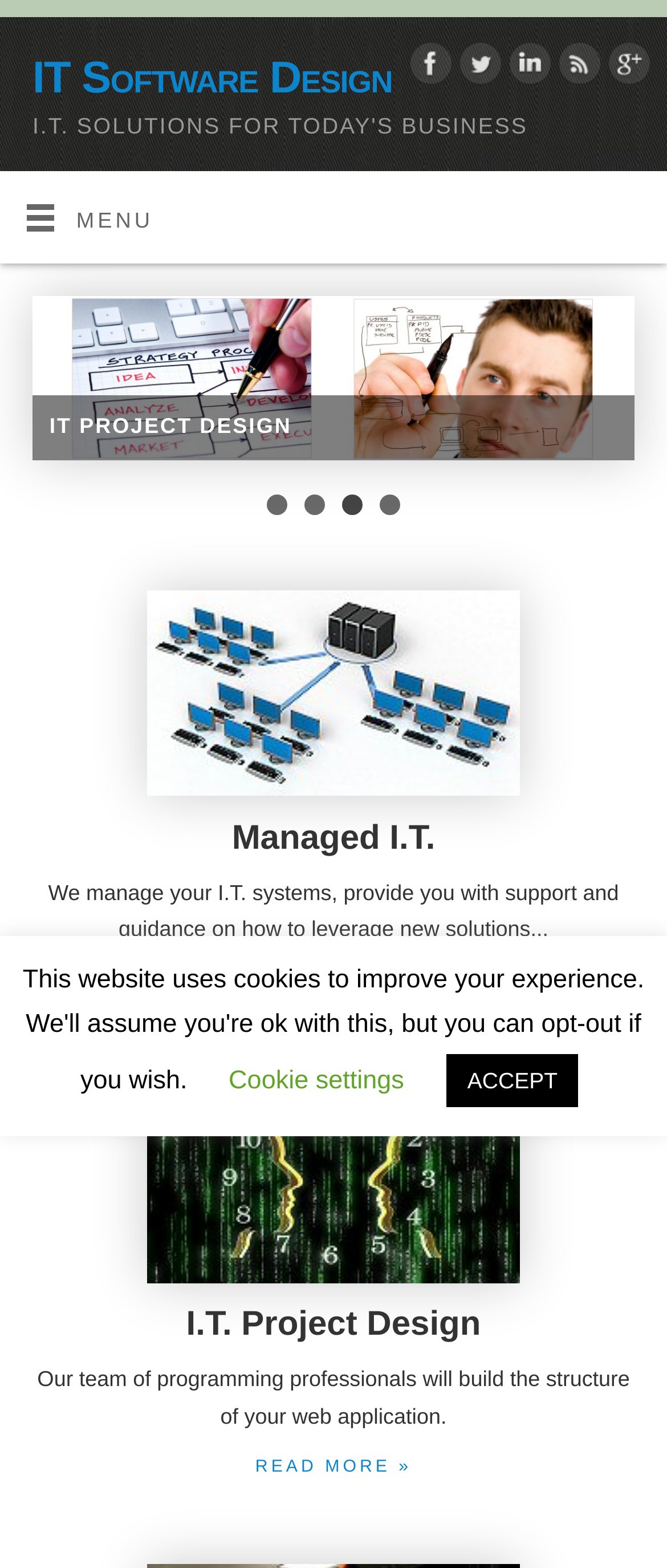Please provide the bounding box coordinate of the region that matches the element description: I.T. Project Design. Coordinates should be in the format (top-left x, top-left y, bottom-right x, bottom-right y) and all values should be between 0 and 1.

[0.279, 0.833, 0.721, 0.857]